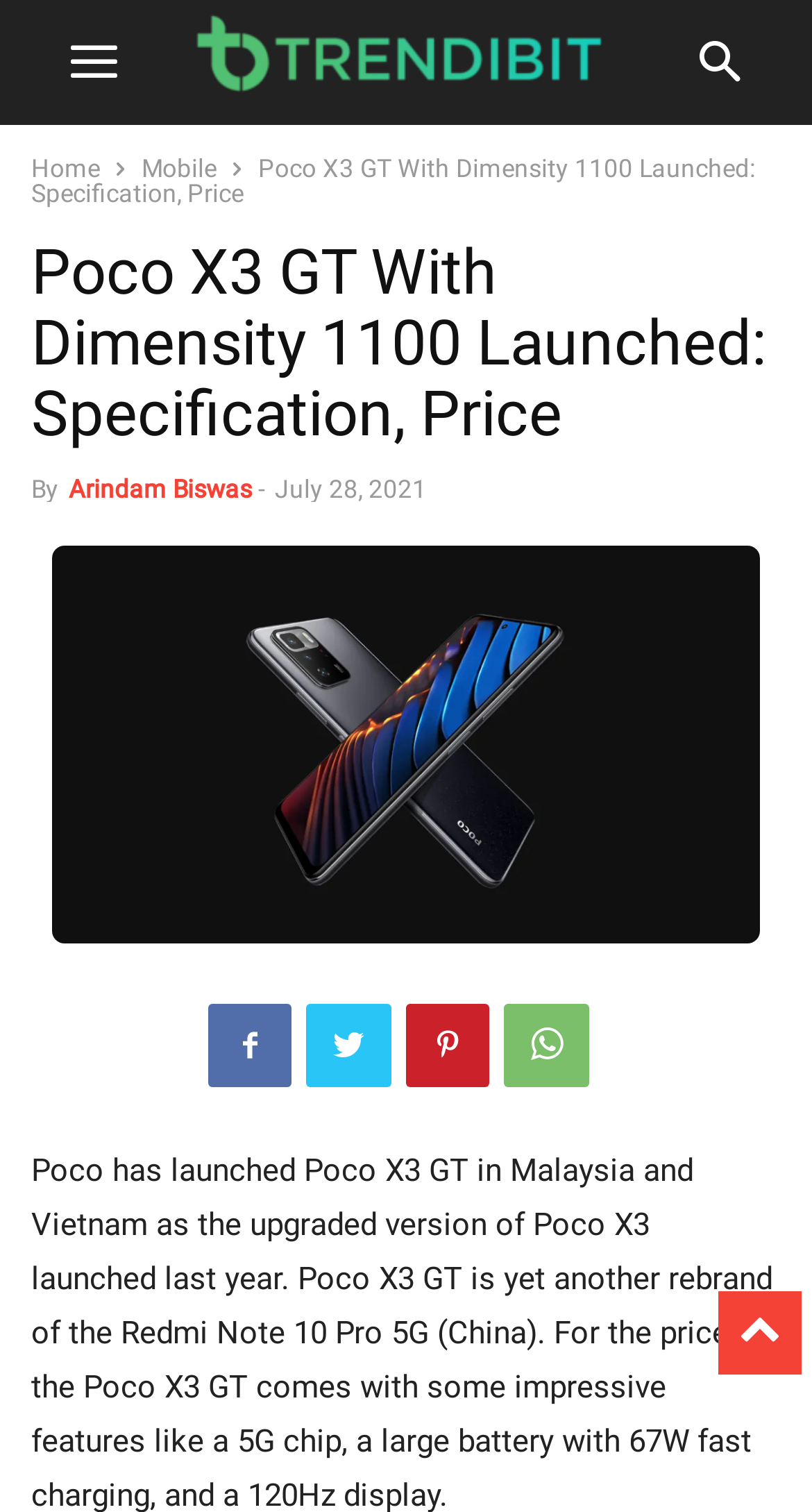Pinpoint the bounding box coordinates of the element you need to click to execute the following instruction: "read more about Poco X3 GT". The bounding box should be represented by four float numbers between 0 and 1, in the format [left, top, right, bottom].

[0.064, 0.634, 0.936, 0.659]